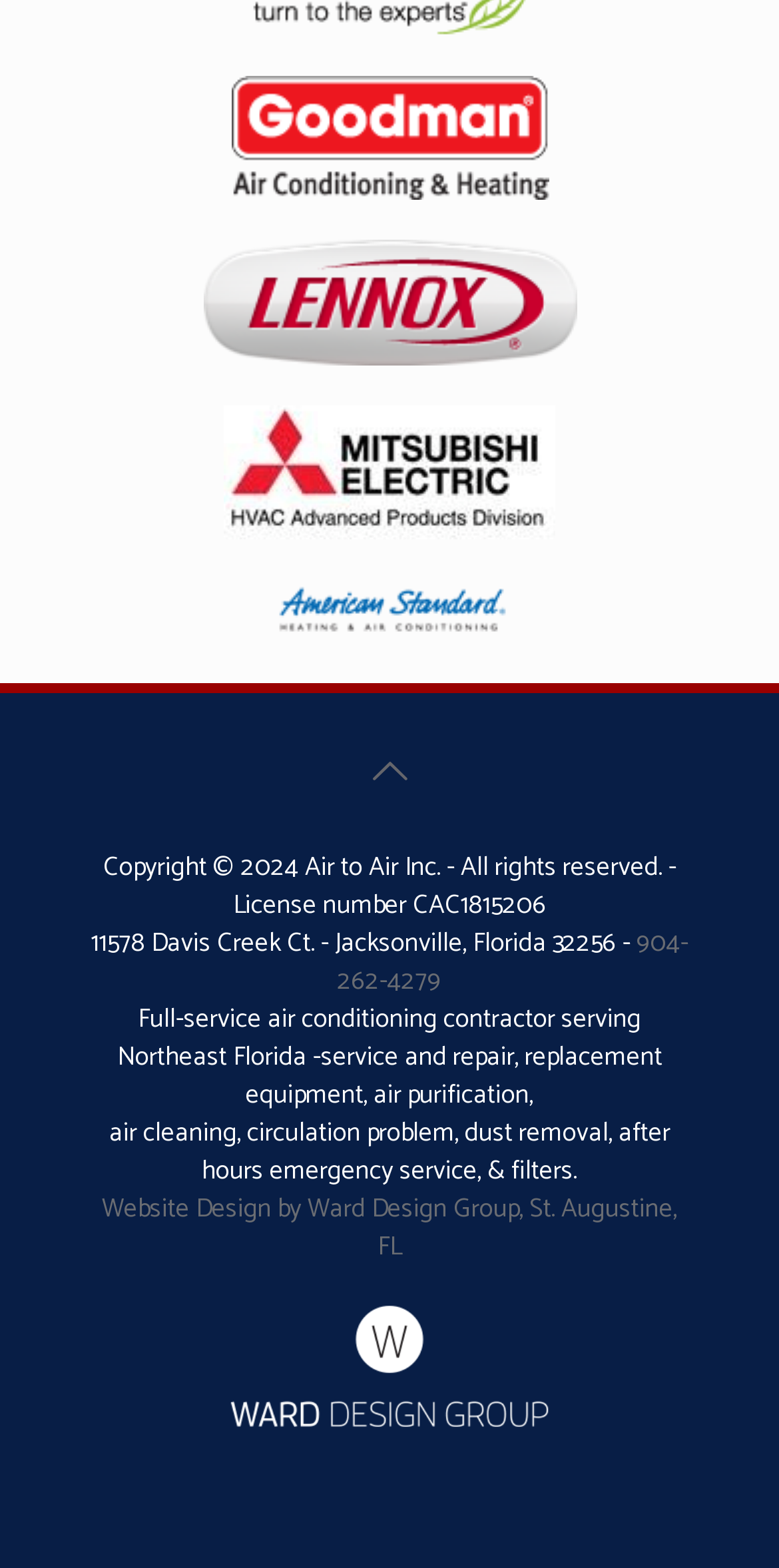Based on the element description: "904-262-4279", identify the UI element and provide its bounding box coordinates. Use four float numbers between 0 and 1, [left, top, right, bottom].

[0.433, 0.588, 0.883, 0.639]